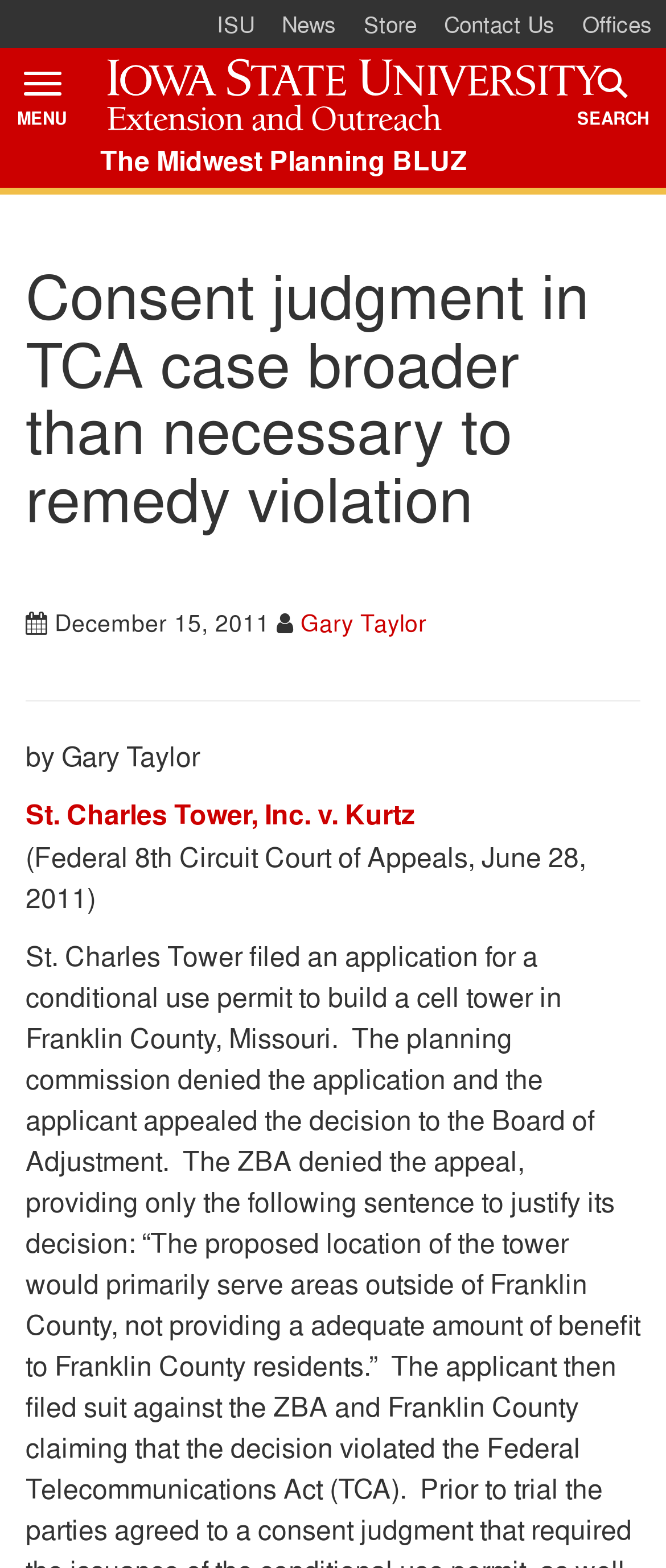Please provide a comprehensive answer to the question below using the information from the image: What is the date mentioned in the article?

I found the date by looking at the time element 'December 15, 2011' which is located below the heading 'Consent judgment in TCA case broader than necessary to remedy violation'.